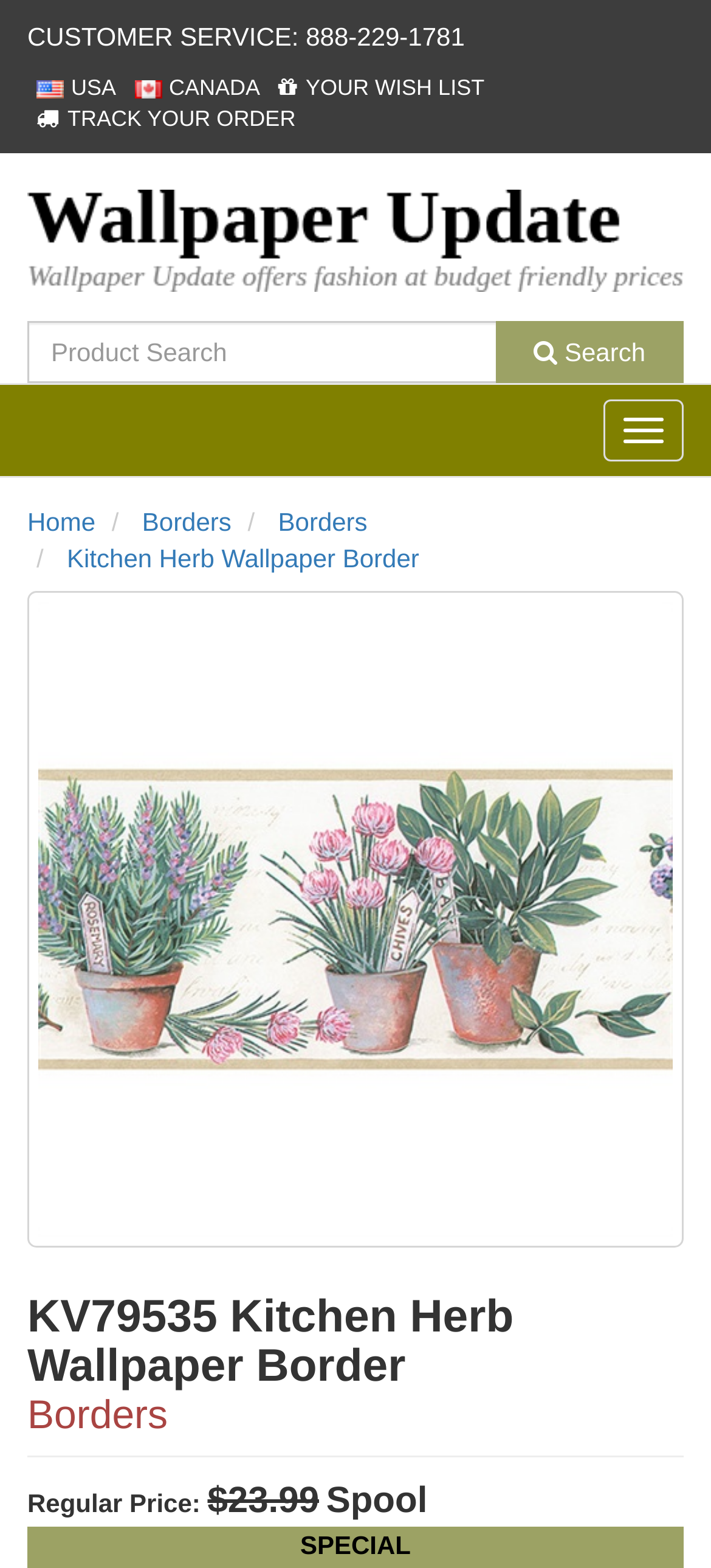Please answer the following question using a single word or phrase: 
What is the type of product?

Wallpaper Border